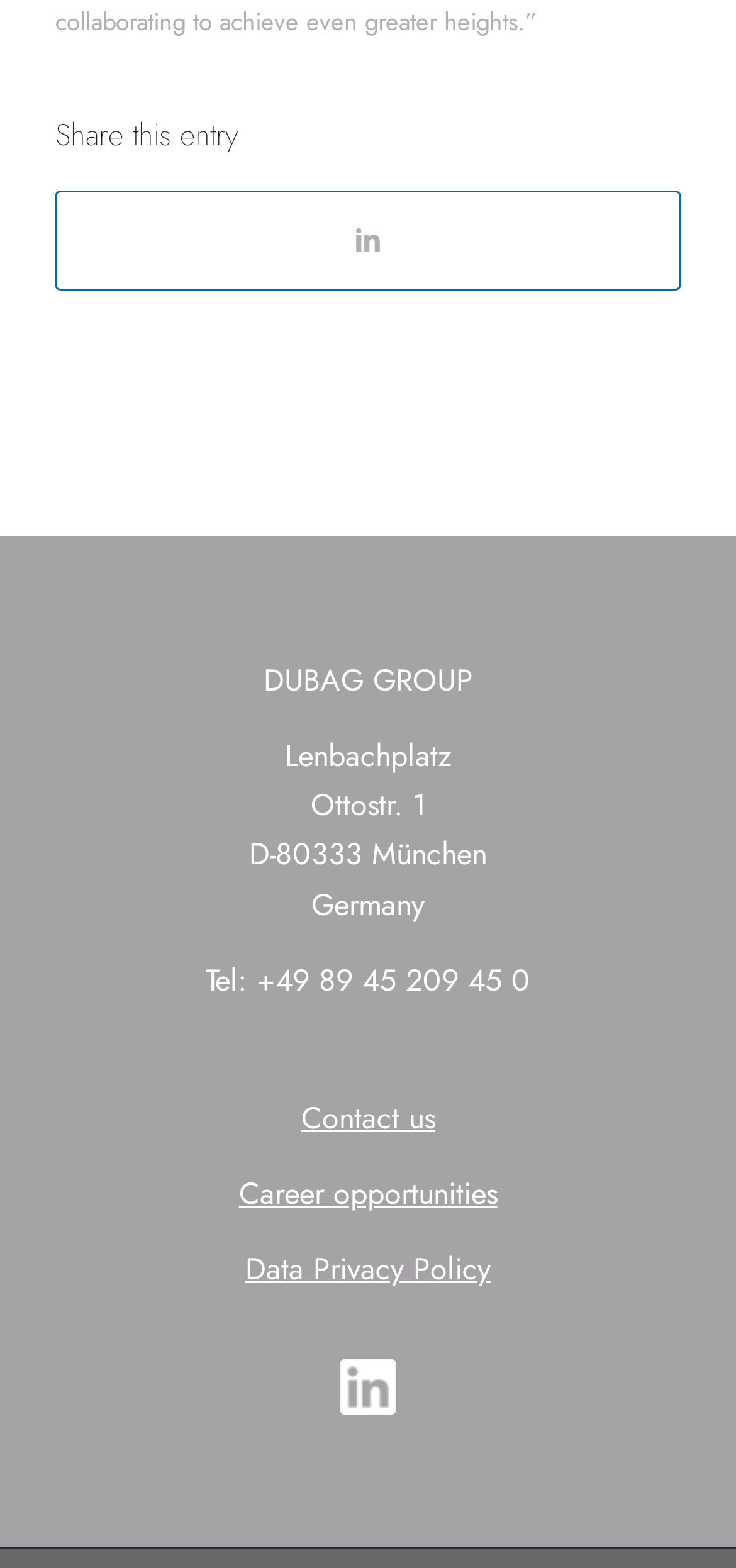What is the purpose of the 'Share on LinkedIn' button?
Using the picture, provide a one-word or short phrase answer.

To share on LinkedIn